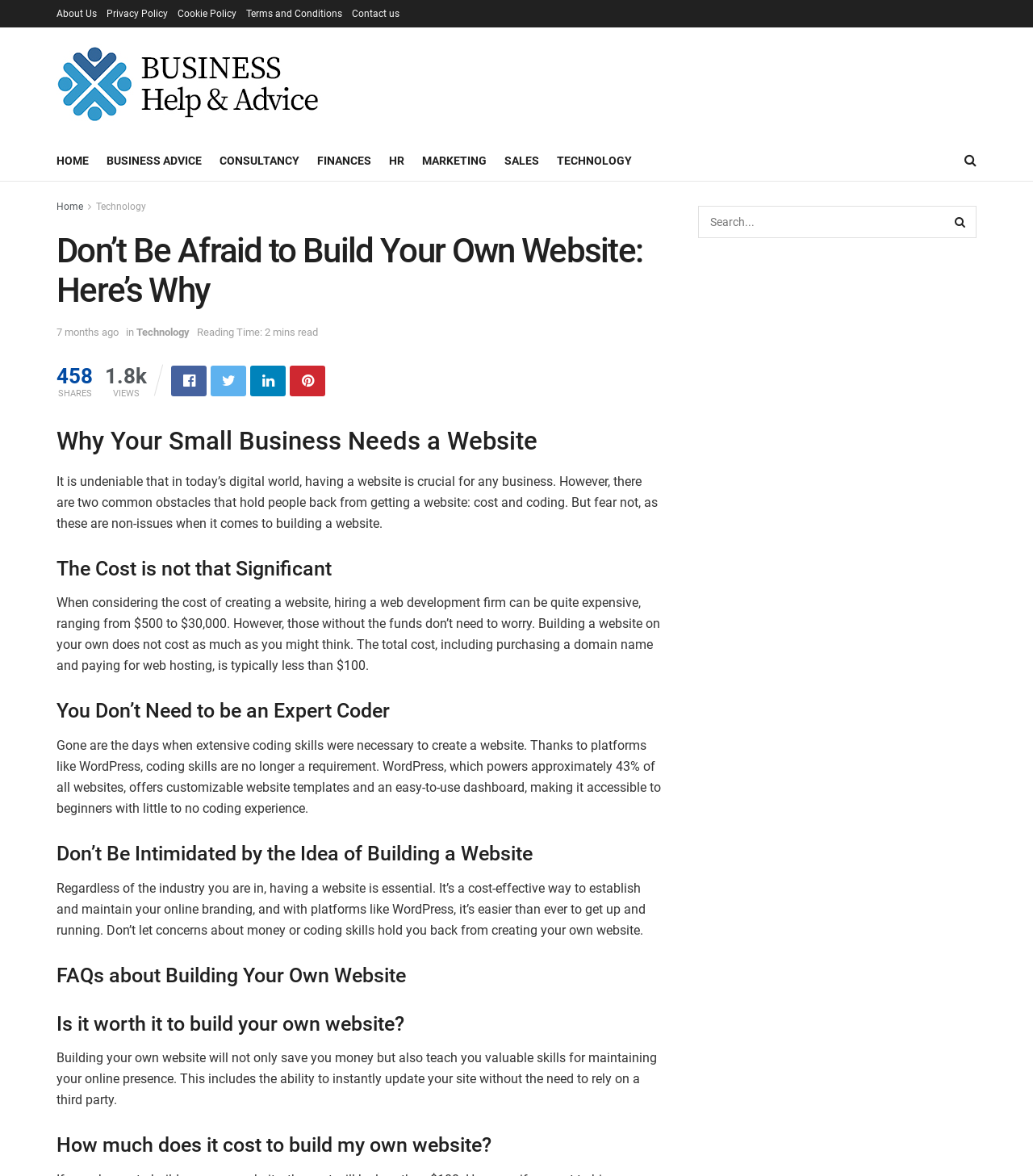What is the purpose of having a website for a small business?
Respond with a short answer, either a single word or a phrase, based on the image.

Establish online branding